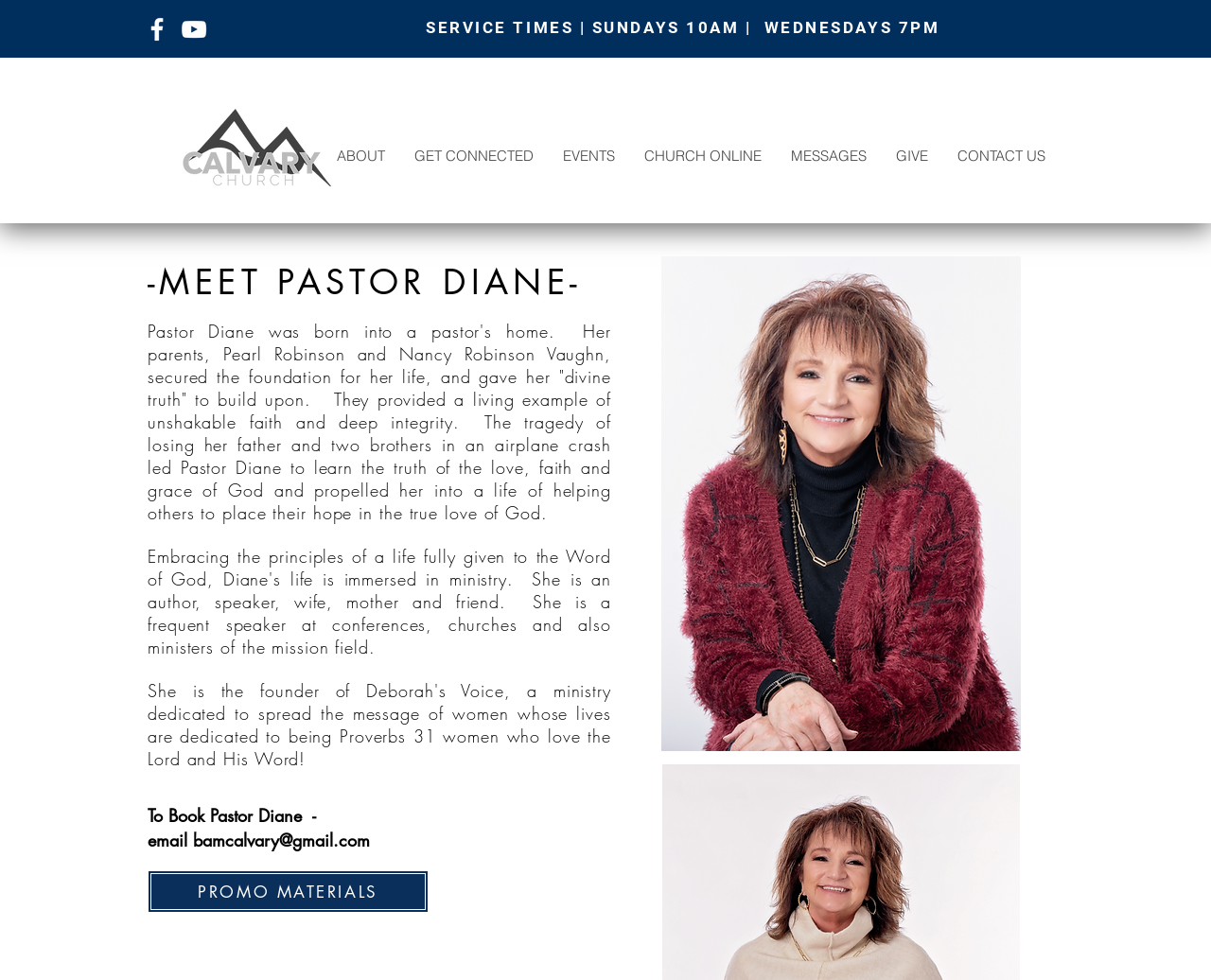What is the name of the pastor?
Please describe in detail the information shown in the image to answer the question.

The webpage is about Pastor Diane, and her name is mentioned in the heading '-MEET PASTOR DIANE-' and also in the text that describes her life and background.